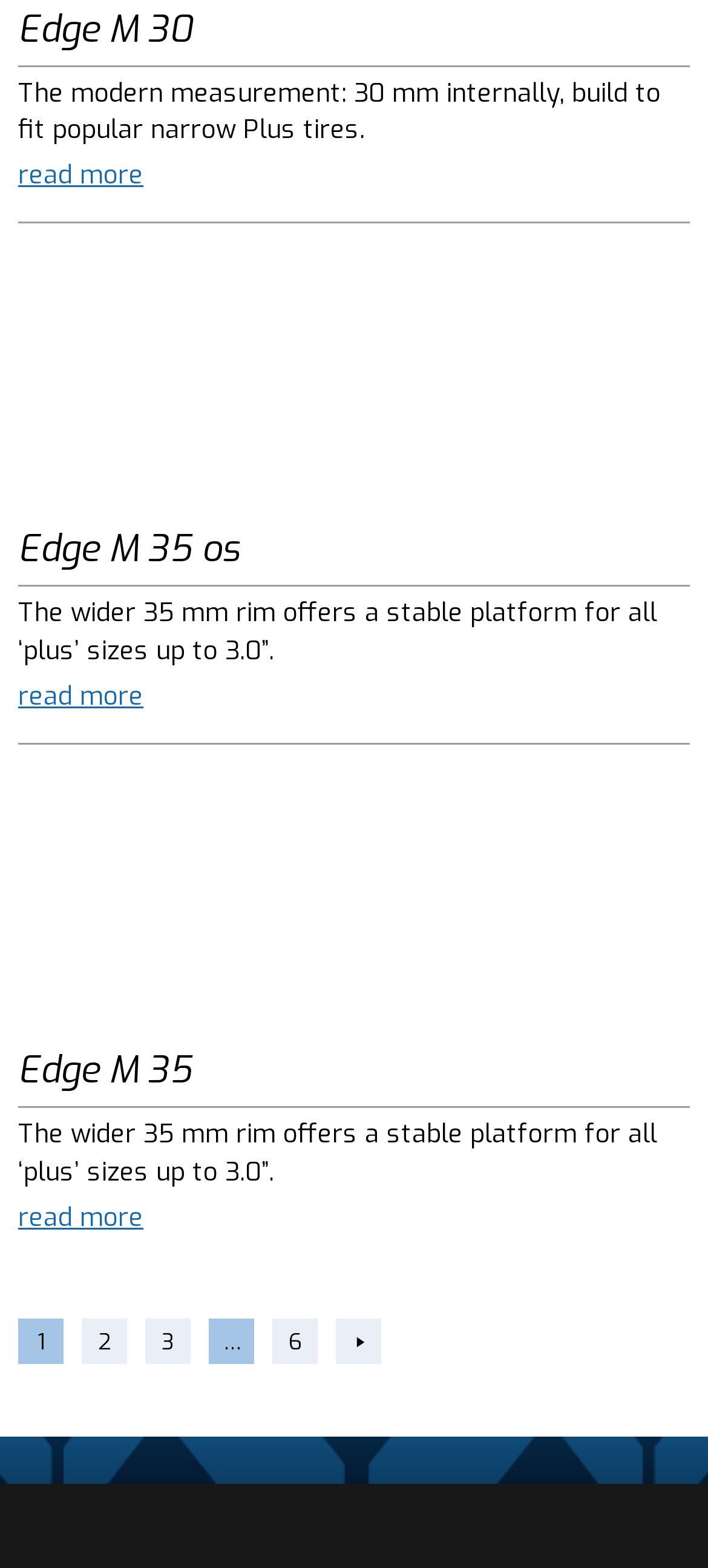Please mark the clickable region by giving the bounding box coordinates needed to complete this instruction: "View Edge M 35 os".

[0.026, 0.335, 0.338, 0.367]